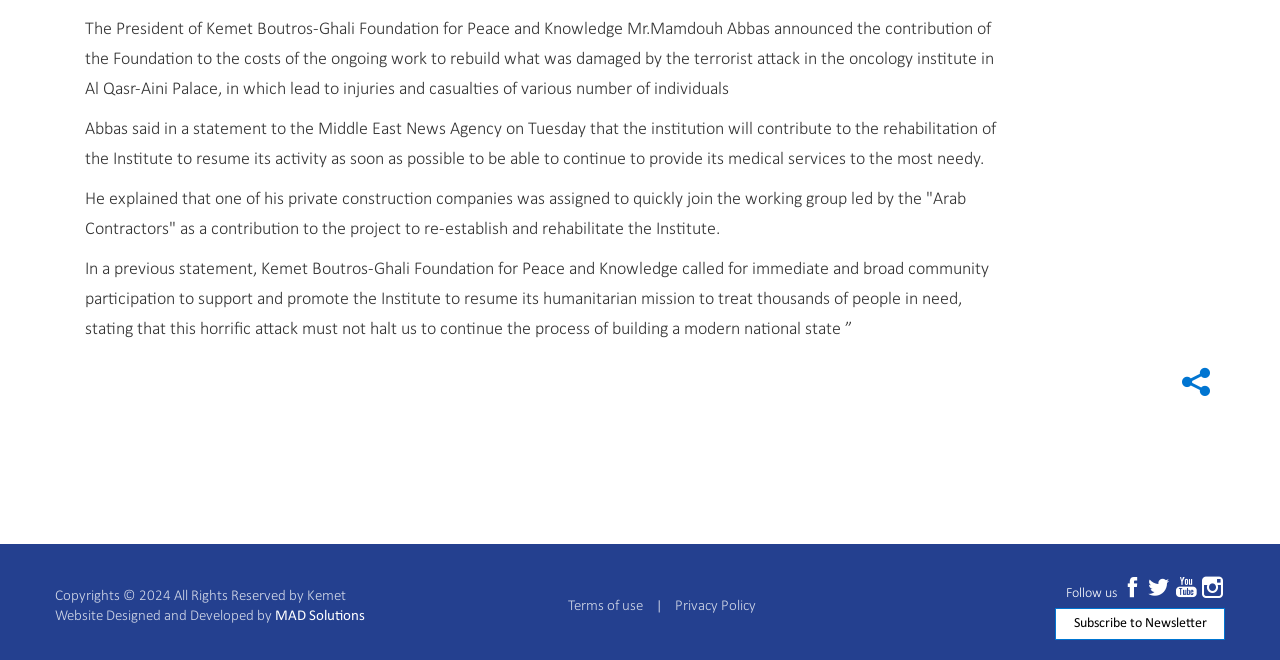Locate the UI element described by Privacy Policy and provide its bounding box coordinates. Use the format (top-left x, top-left y, bottom-right x, bottom-right y) with all values as floating point numbers between 0 and 1.

[0.527, 0.908, 0.59, 0.931]